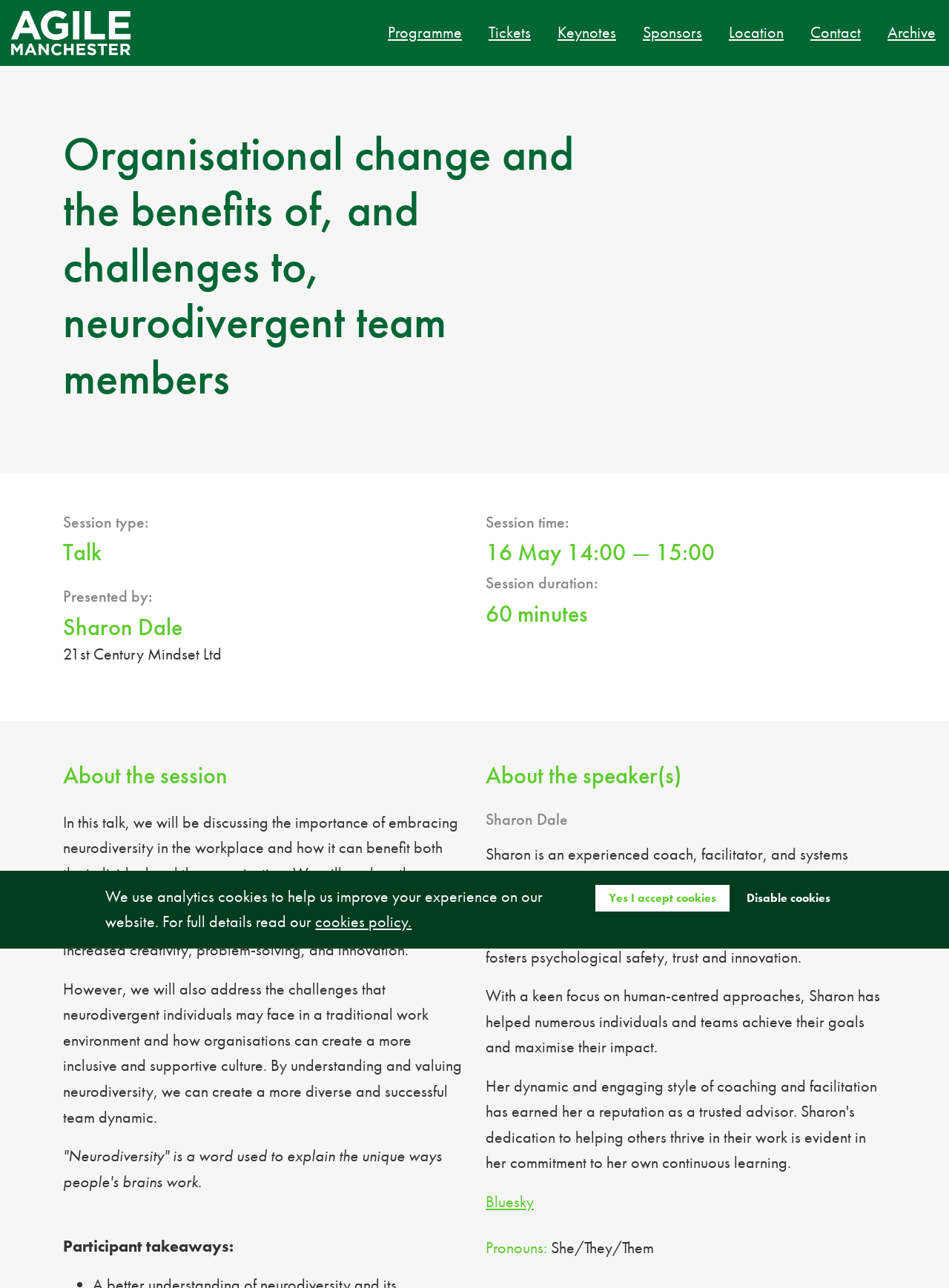Specify the bounding box coordinates of the region I need to click to perform the following instruction: "Read about the session 'Organisational change and the benefits of, and challenges to, neurodivergent team members'". The coordinates must be four float numbers in the range of 0 to 1, i.e., [left, top, right, bottom].

[0.066, 0.098, 0.637, 0.315]